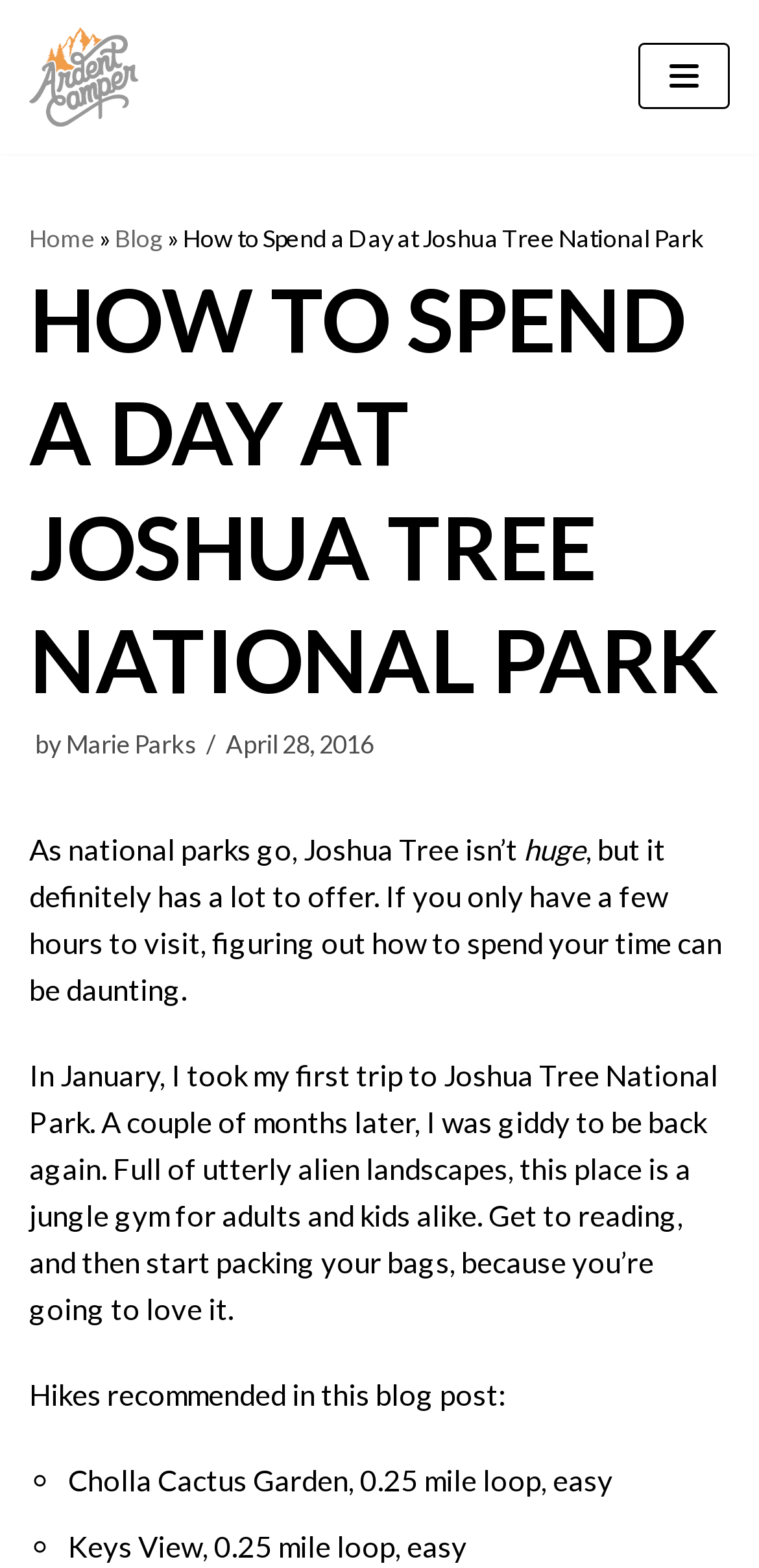Using floating point numbers between 0 and 1, provide the bounding box coordinates in the format (top-left x, top-left y, bottom-right x, bottom-right y). Locate the UI element described here: Blog

[0.151, 0.142, 0.215, 0.161]